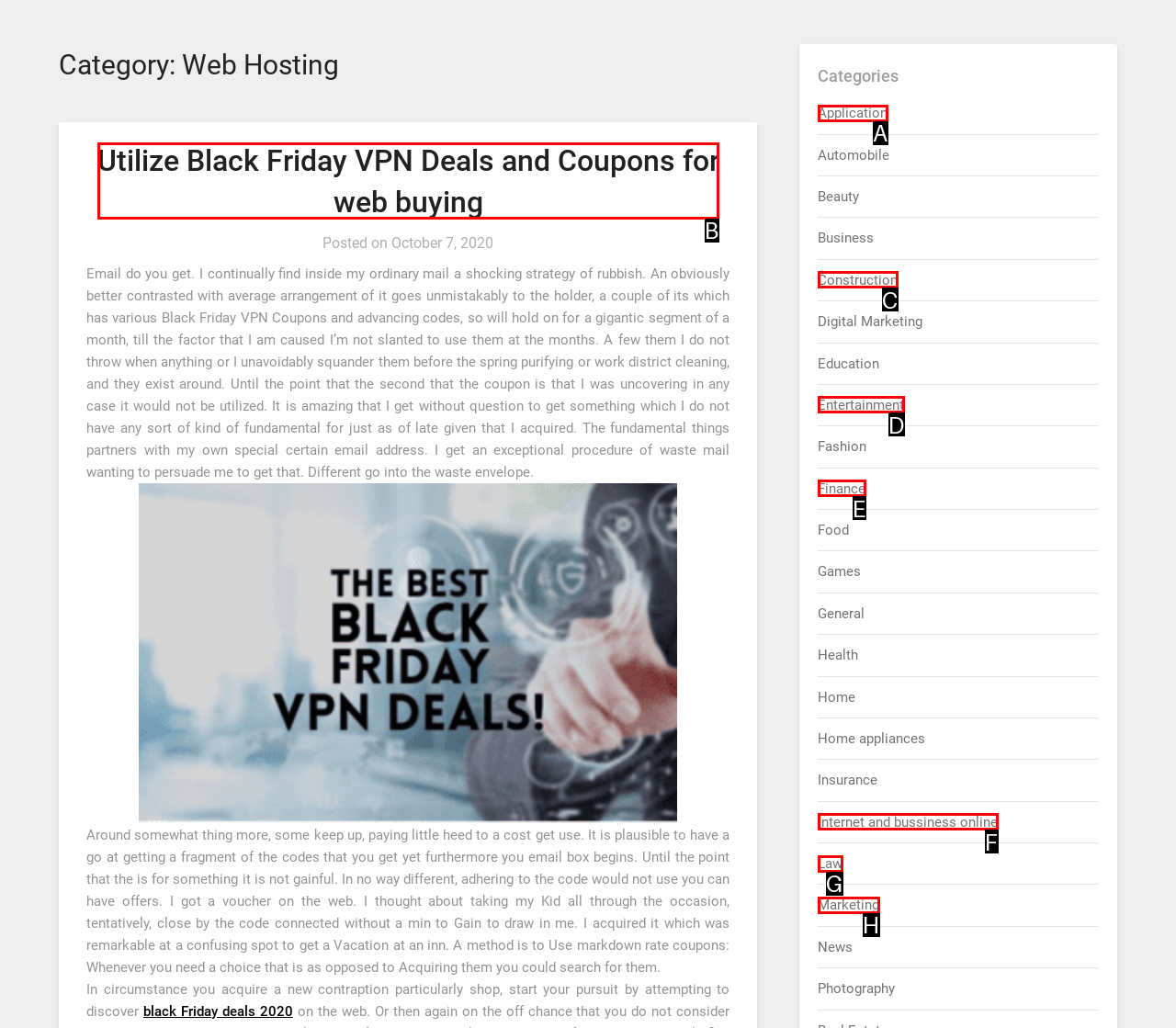Select the appropriate HTML element to click on to finish the task: Read about the 'GOLD – textiles made of collagen' project.
Answer with the letter corresponding to the selected option.

None